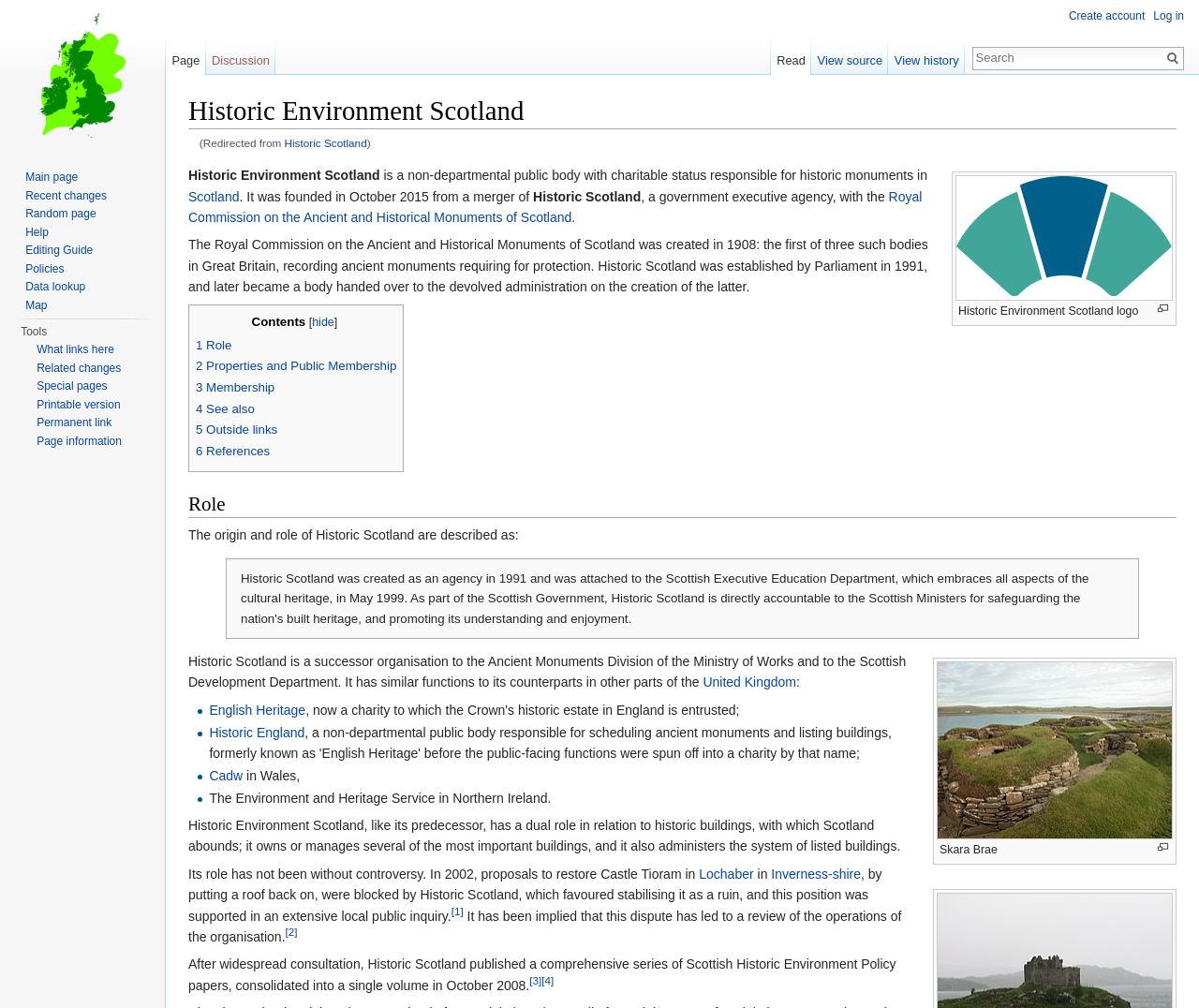Find the bounding box coordinates for the HTML element described in this sentence: "title="Visit the main page"". Provide the coordinates as four float numbers between 0 and 1, in the format [left, top, right, bottom].

[0.006, 0.0, 0.131, 0.149]